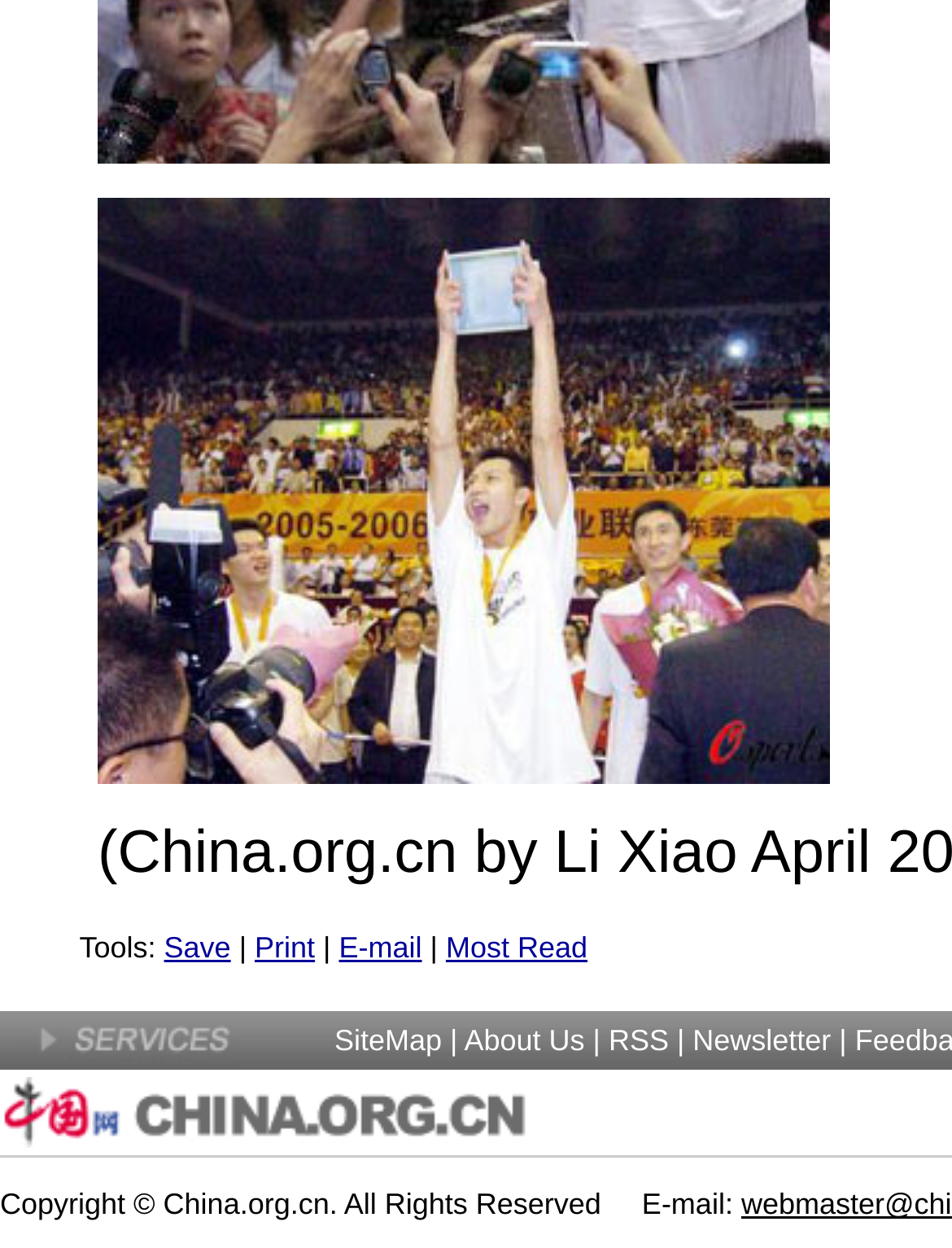Determine the bounding box coordinates of the UI element described by: "E-mail".

[0.356, 0.745, 0.443, 0.773]